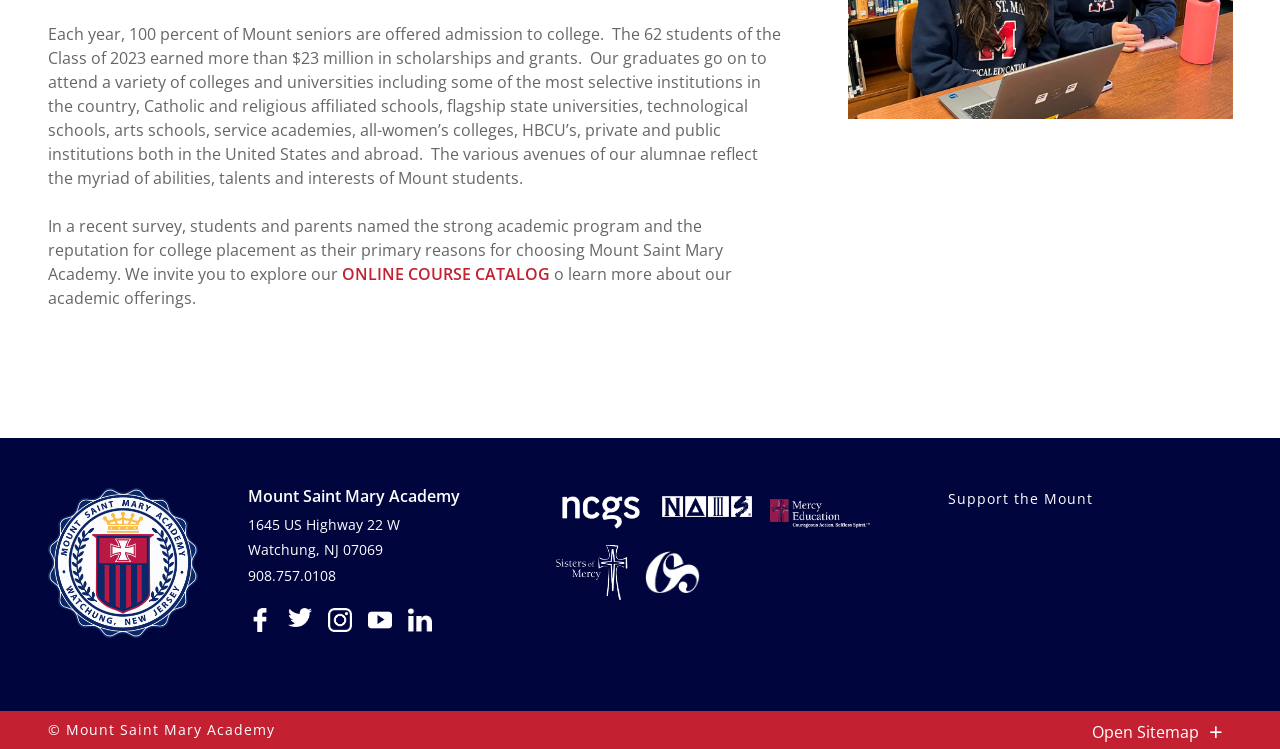Kindly determine the bounding box coordinates for the area that needs to be clicked to execute this instruction: "Click the ONLINE COURSE CATALOG link".

[0.267, 0.351, 0.429, 0.381]